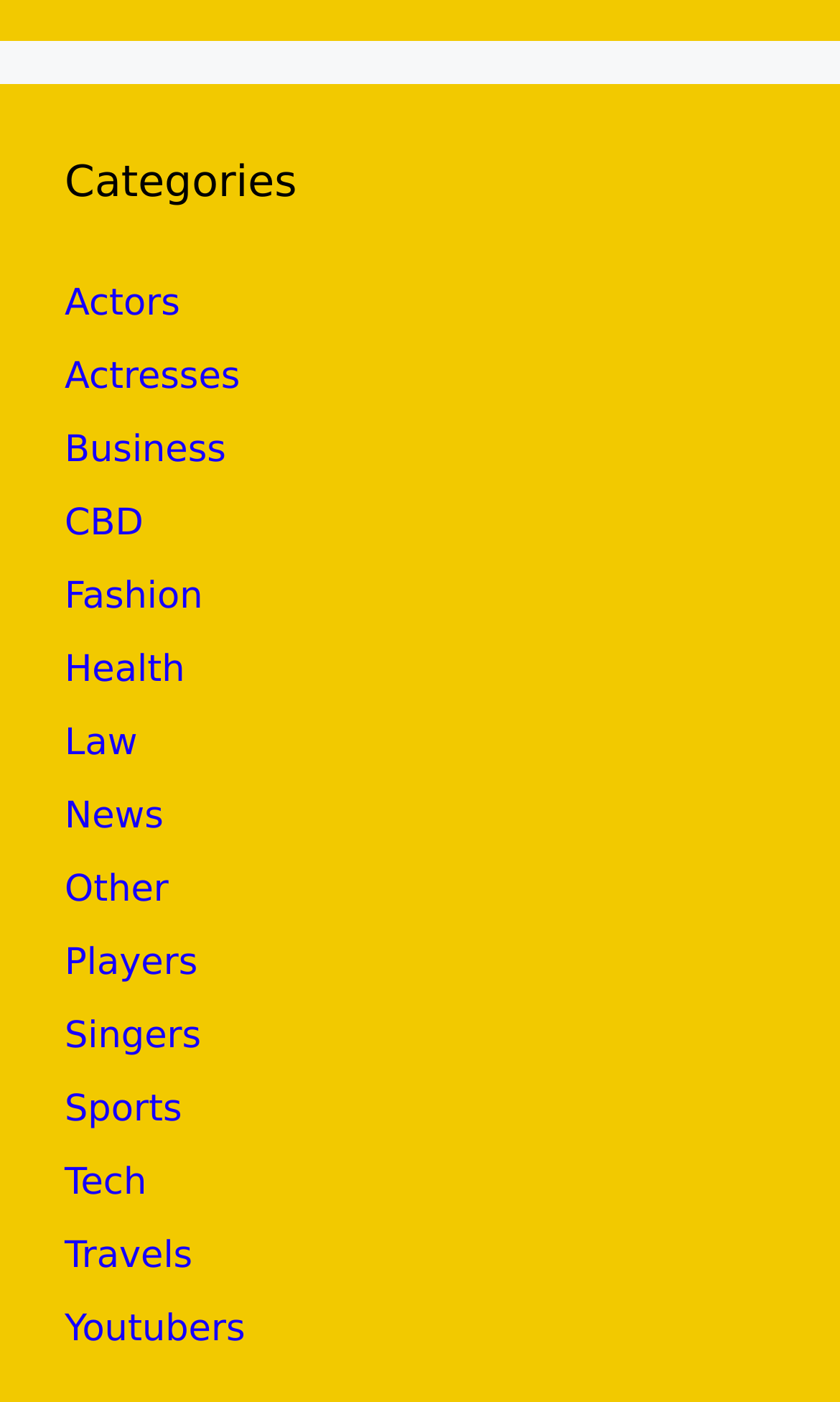Using the format (top-left x, top-left y, bottom-right x, bottom-right y), provide the bounding box coordinates for the described UI element. All values should be floating point numbers between 0 and 1: Actors

[0.077, 0.202, 0.214, 0.232]